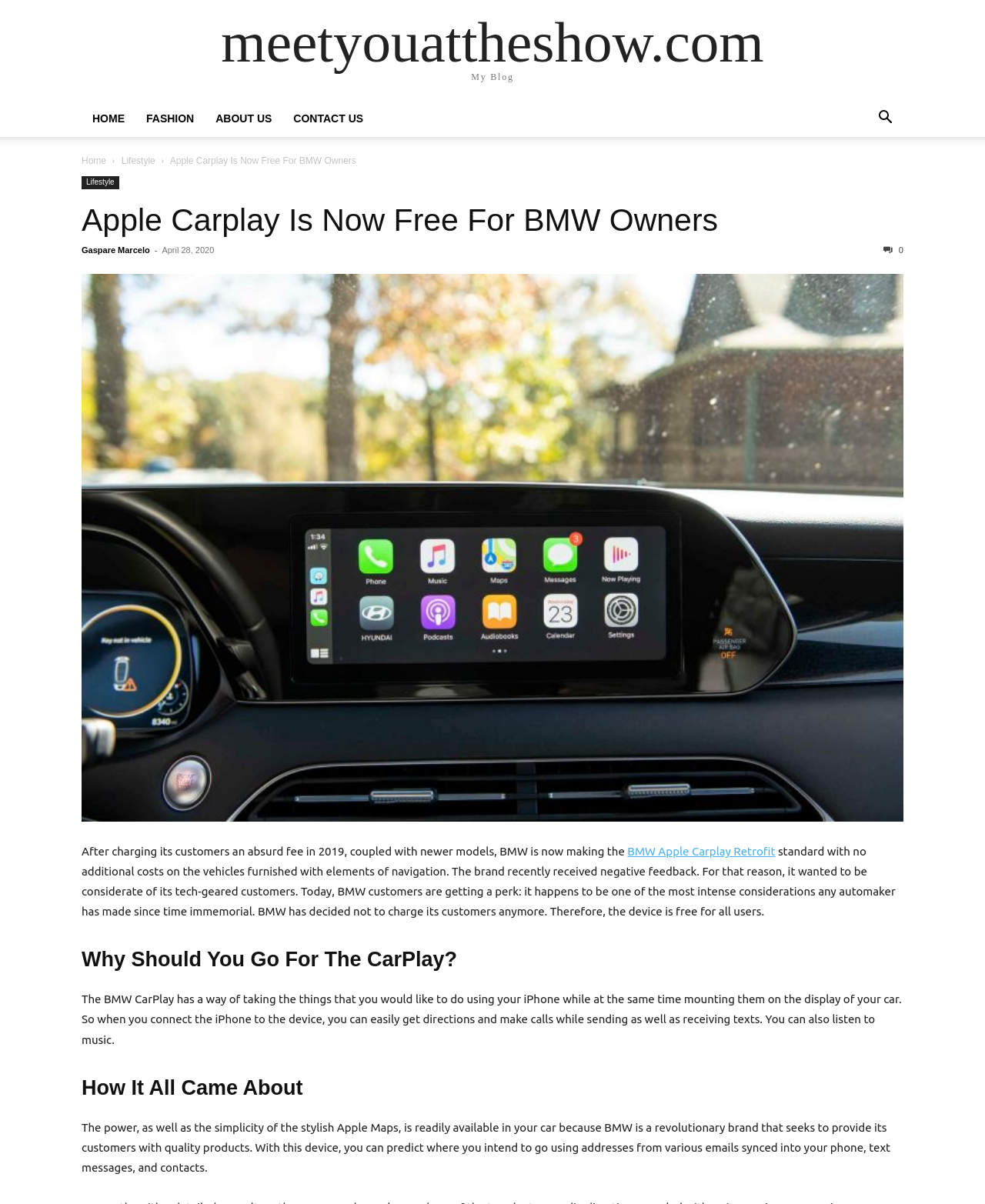Find the bounding box coordinates for the HTML element described in this sentence: "Home". Provide the coordinates as four float numbers between 0 and 1, in the format [left, top, right, bottom].

[0.083, 0.093, 0.138, 0.104]